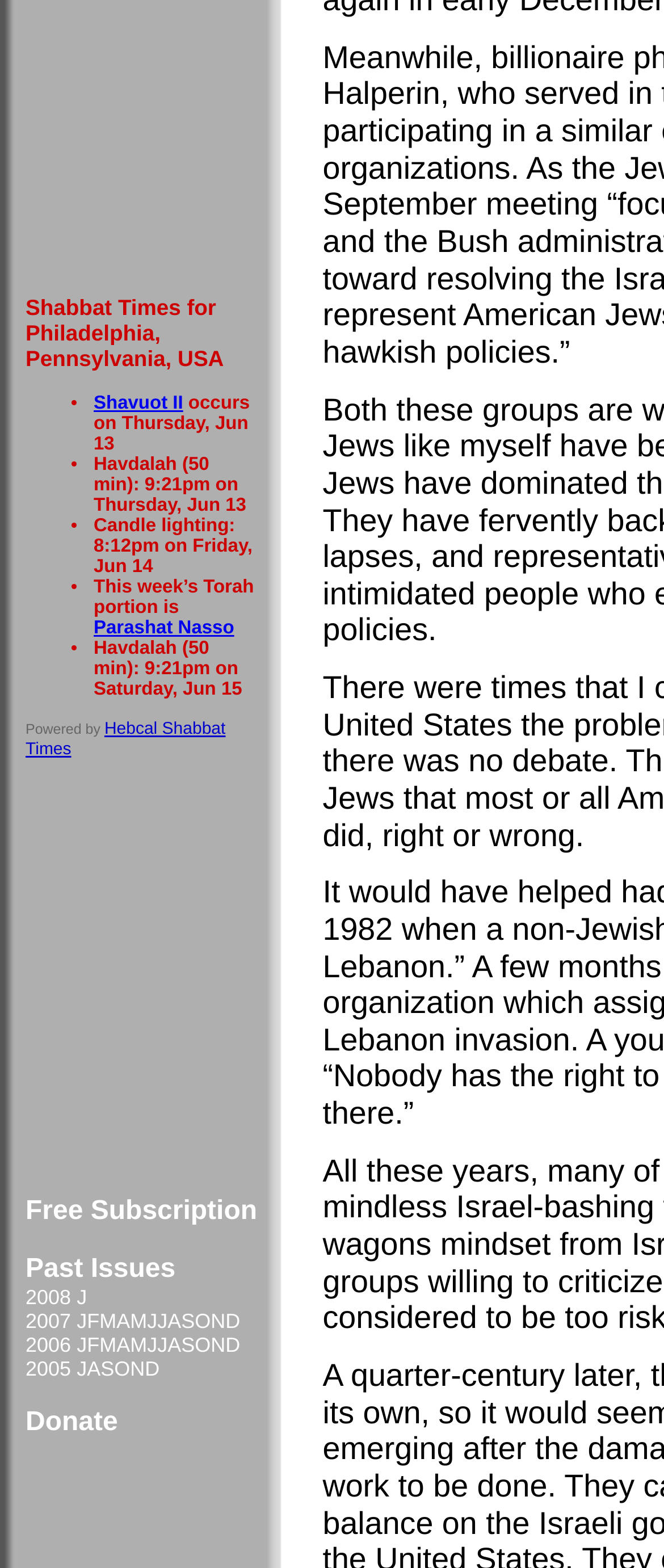Please predict the bounding box coordinates of the element's region where a click is necessary to complete the following instruction: "Read Torah portion Parashat Nasso". The coordinates should be represented by four float numbers between 0 and 1, i.e., [left, top, right, bottom].

[0.141, 0.394, 0.353, 0.407]